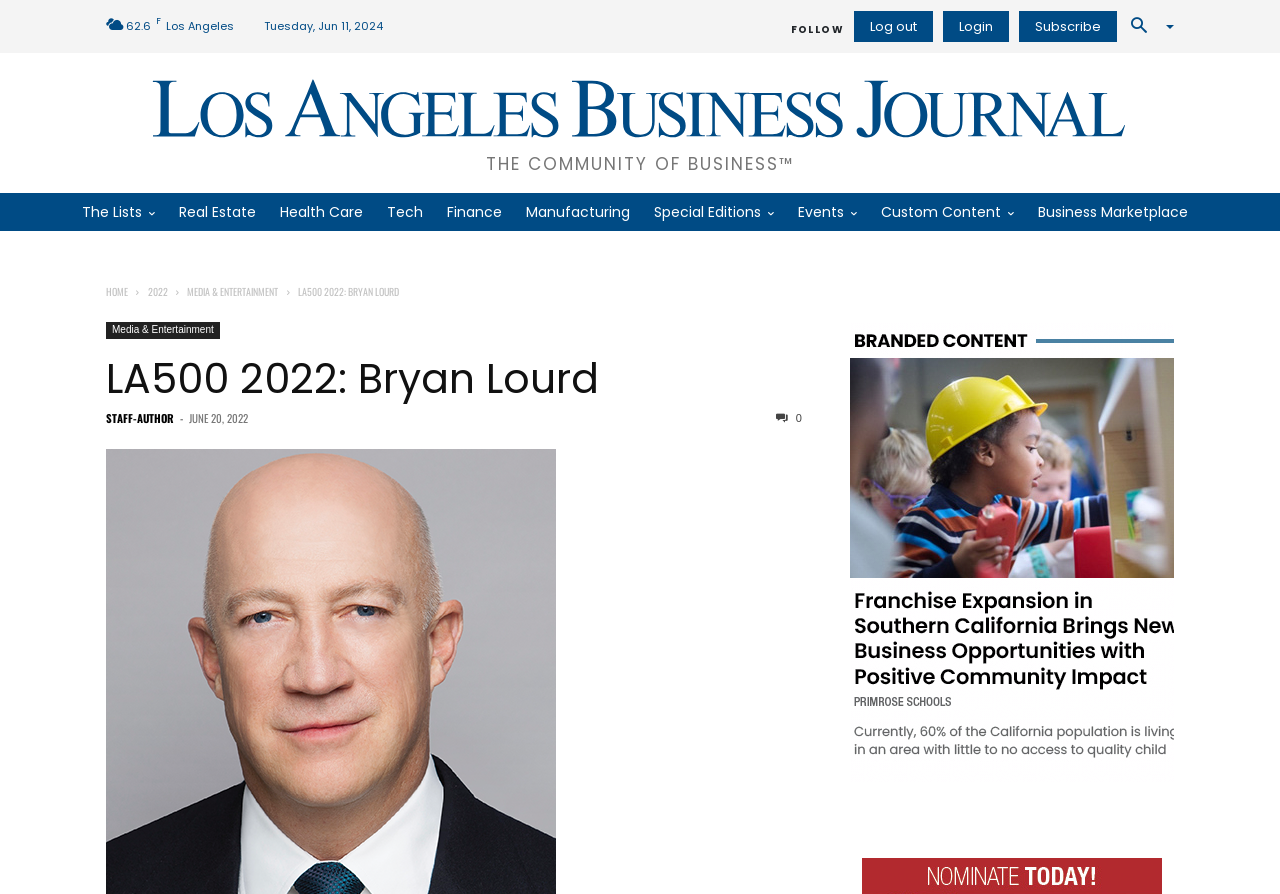Locate the bounding box coordinates of the element you need to click to accomplish the task described by this instruction: "Check the 'Events' page".

[0.614, 0.216, 0.679, 0.259]